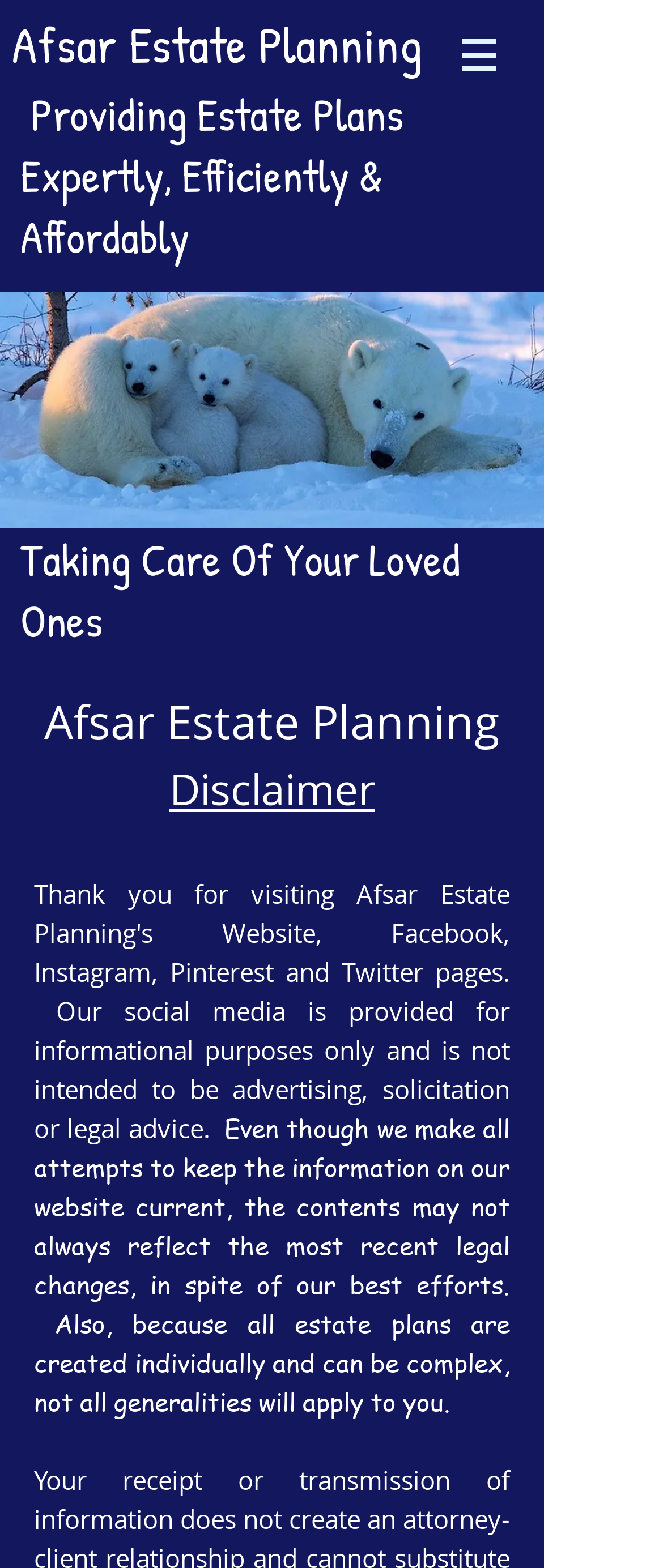Can you find and provide the title of the webpage?

Afsar Estate Planning